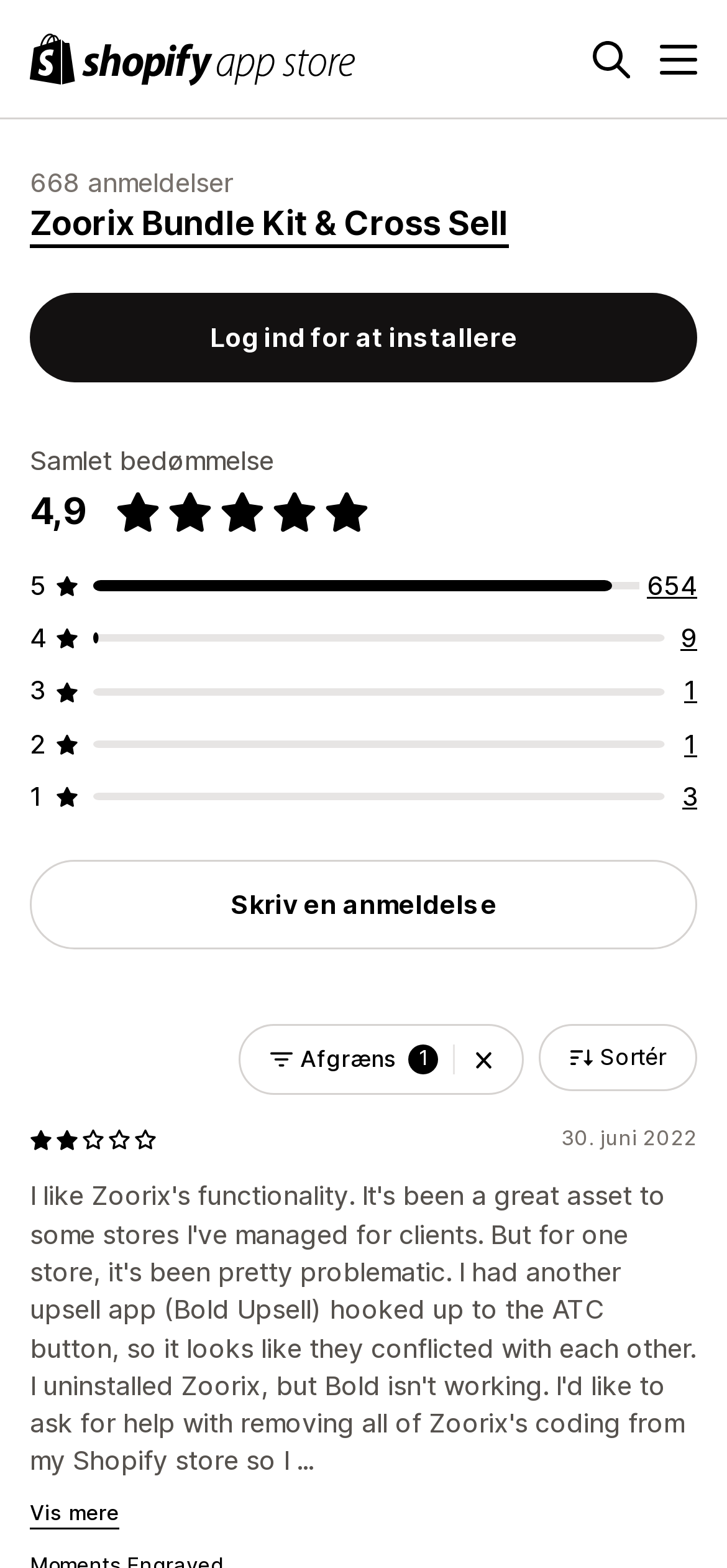What is the function of the button 'Skriv en anmeldelse'?
Using the image, provide a concise answer in one word or a short phrase.

Write a review